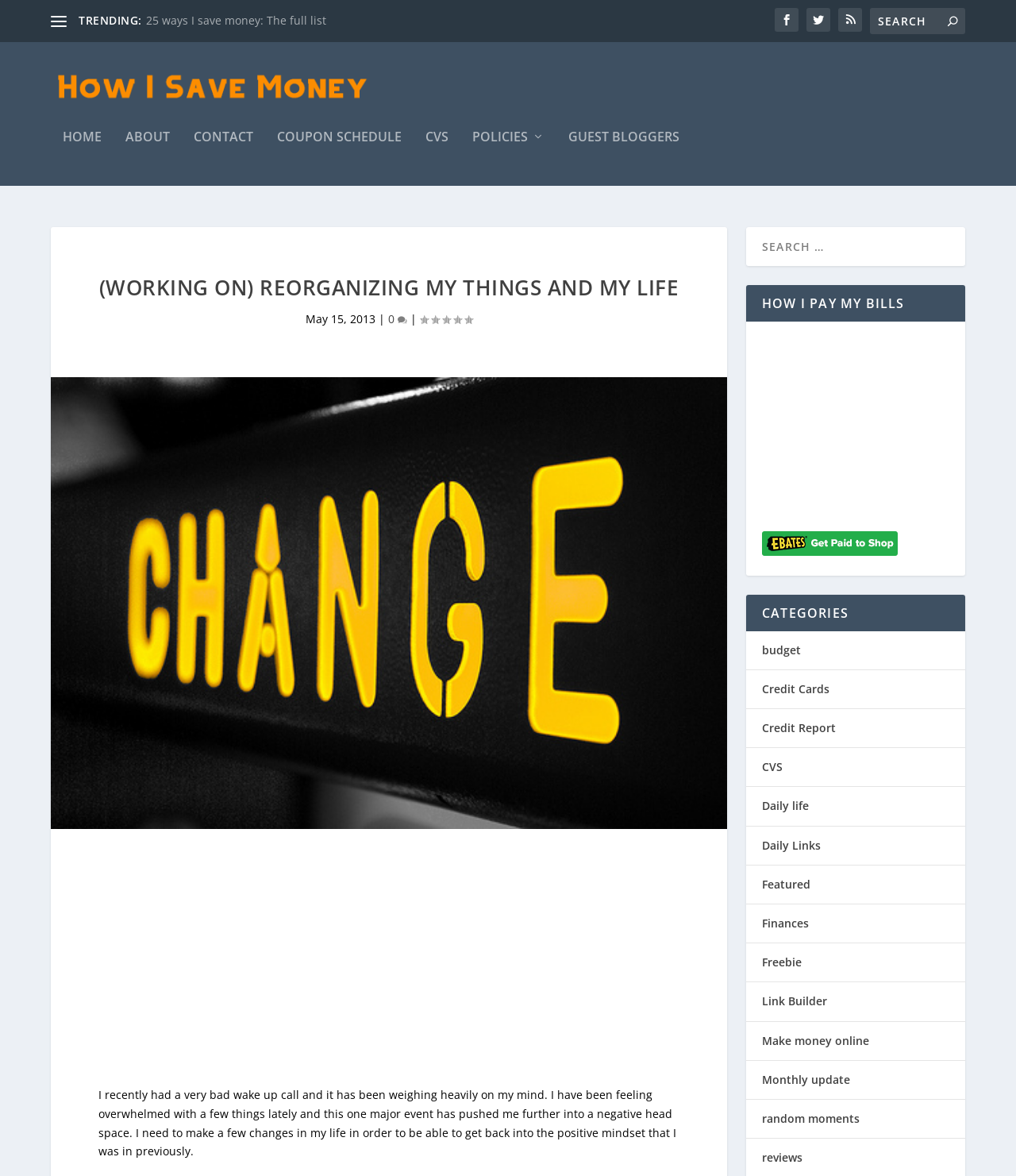Using the element description: "alt="Ebates Coupons and Cash Back"", determine the bounding box coordinates. The coordinates should be in the format [left, top, right, bottom], with values between 0 and 1.

[0.75, 0.463, 0.884, 0.476]